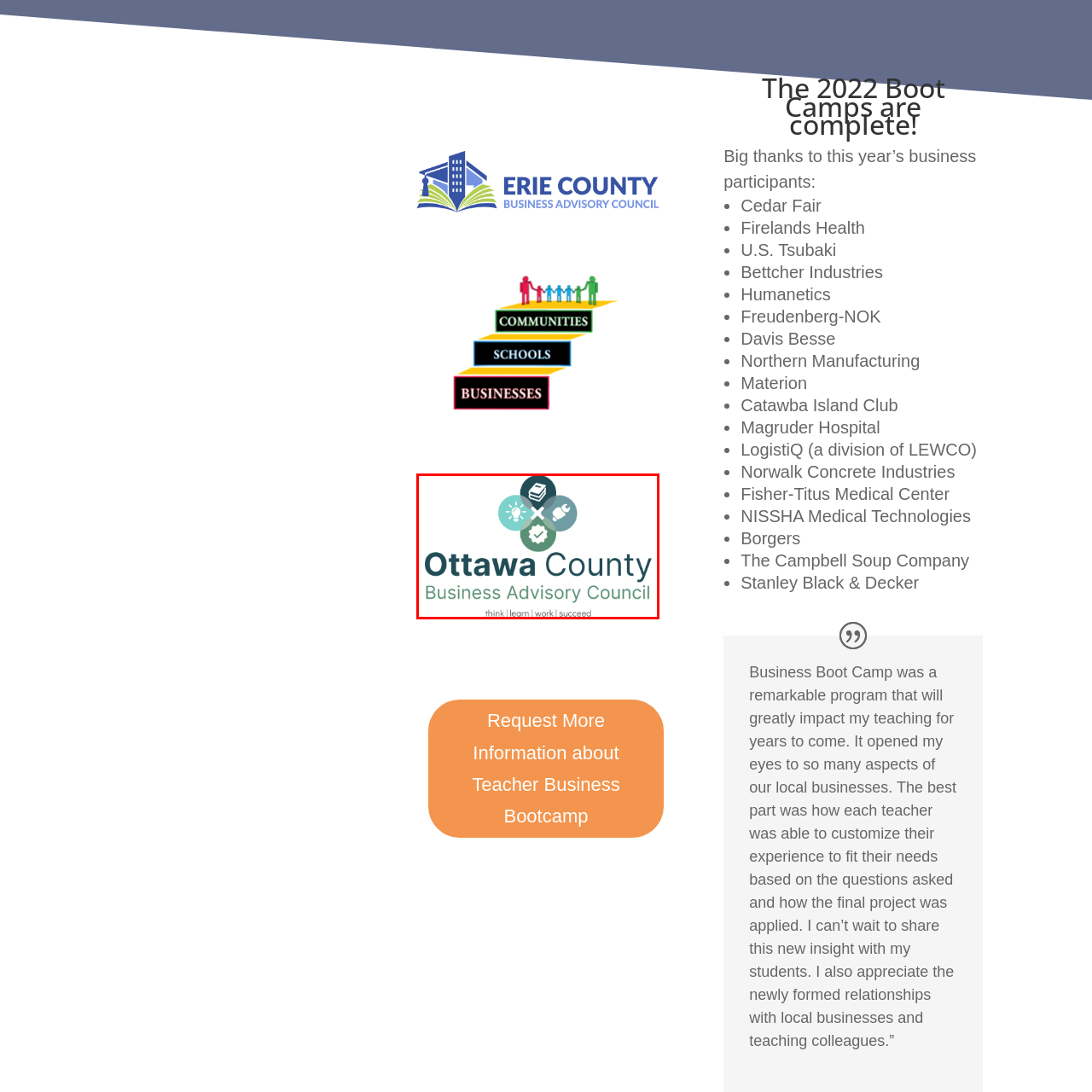View the image within the red box and answer the following question with a concise word or phrase:
What is the name of the council displayed above 'Business Advisory Council'?

Ottawa County